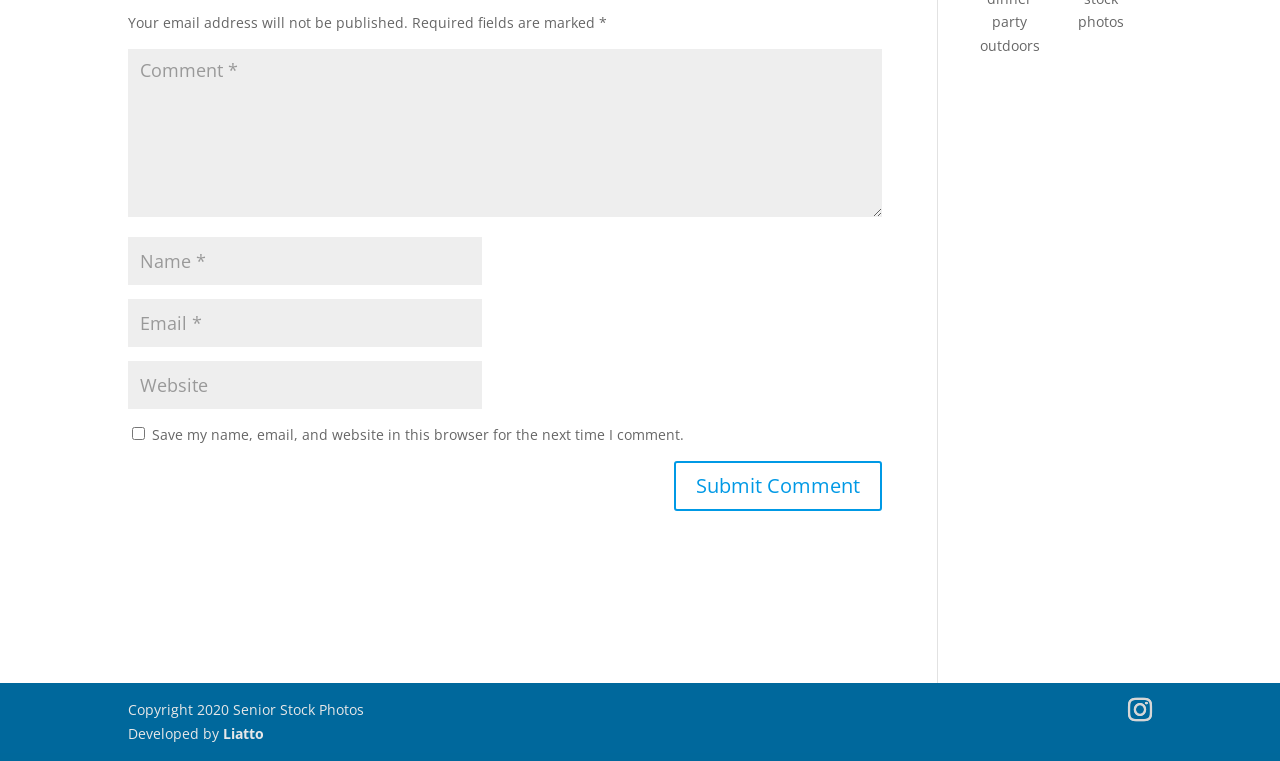Please study the image and answer the question comprehensively:
What is the purpose of the checkbox?

The checkbox is located below the comment form and is labeled 'Save my name, email, and website in this browser for the next time I comment.' This suggests that its purpose is to save the user's comment information for future use.